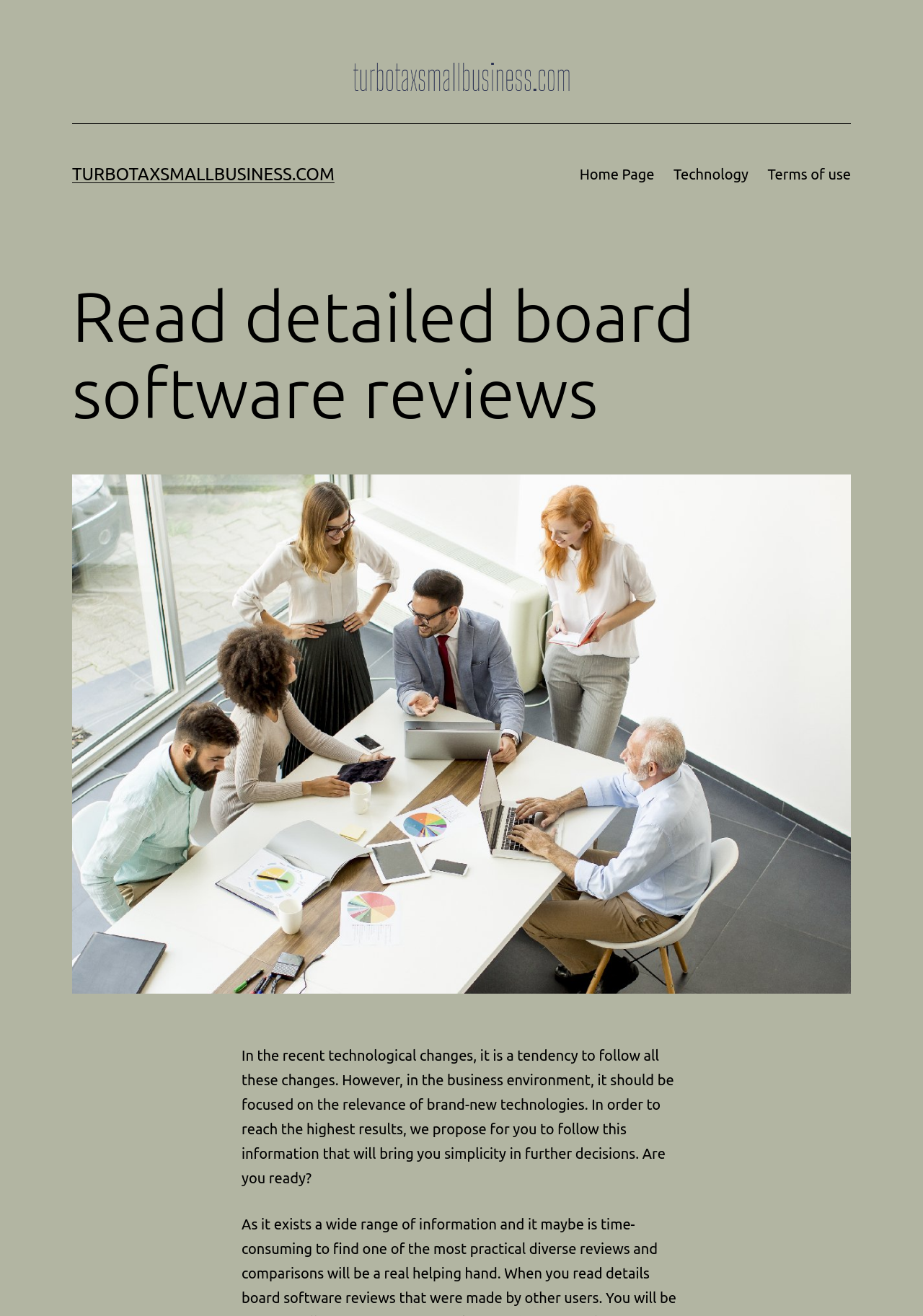Determine the main heading text of the webpage.

Read detailed board software reviews